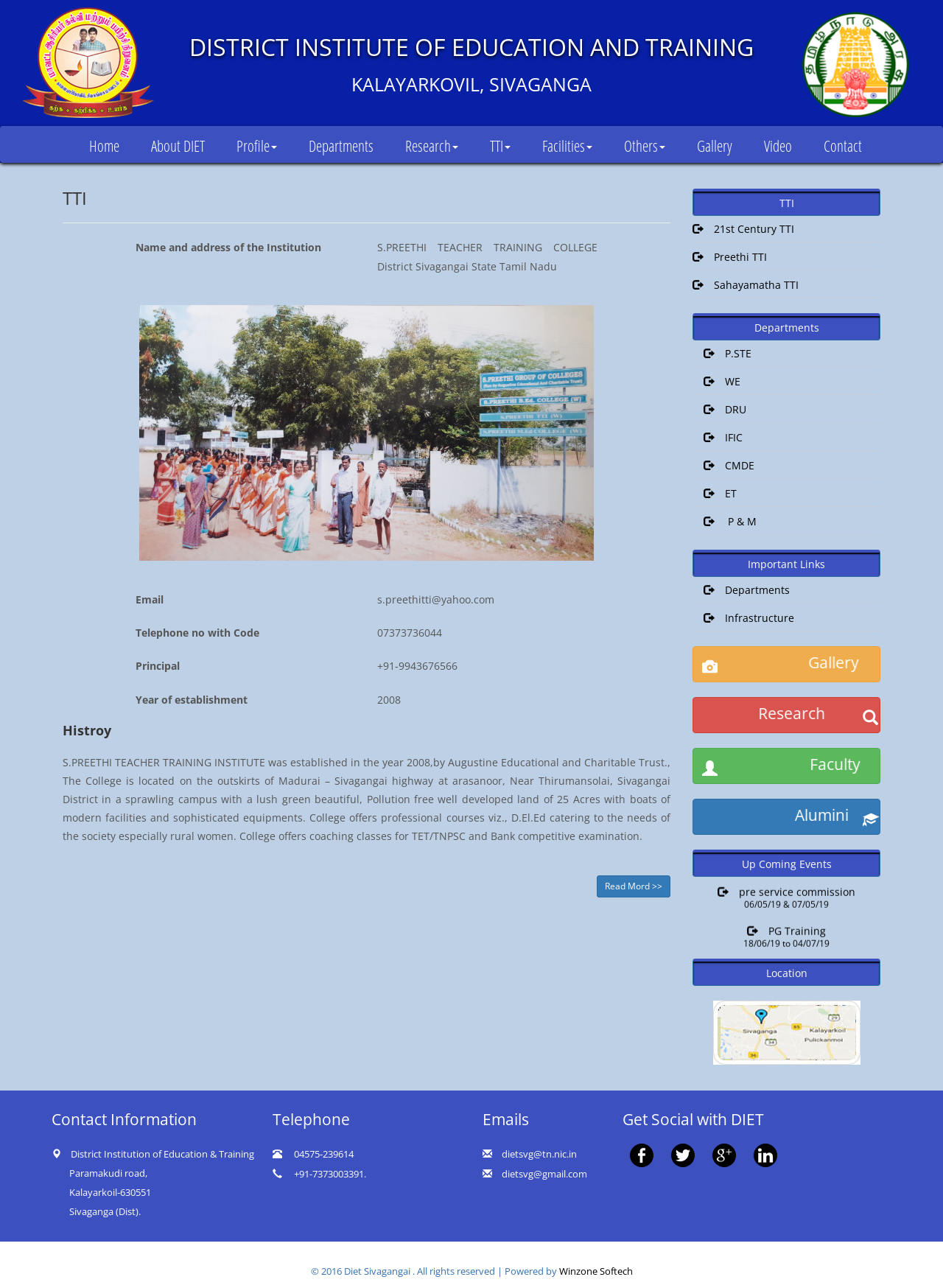Use the details in the image to answer the question thoroughly: 
What is the location of the institution?

I found the answer by looking at the static text 'Kalayarkoil-630551' and 'Sivaganga (Dist)' which are part of the address of the institution.